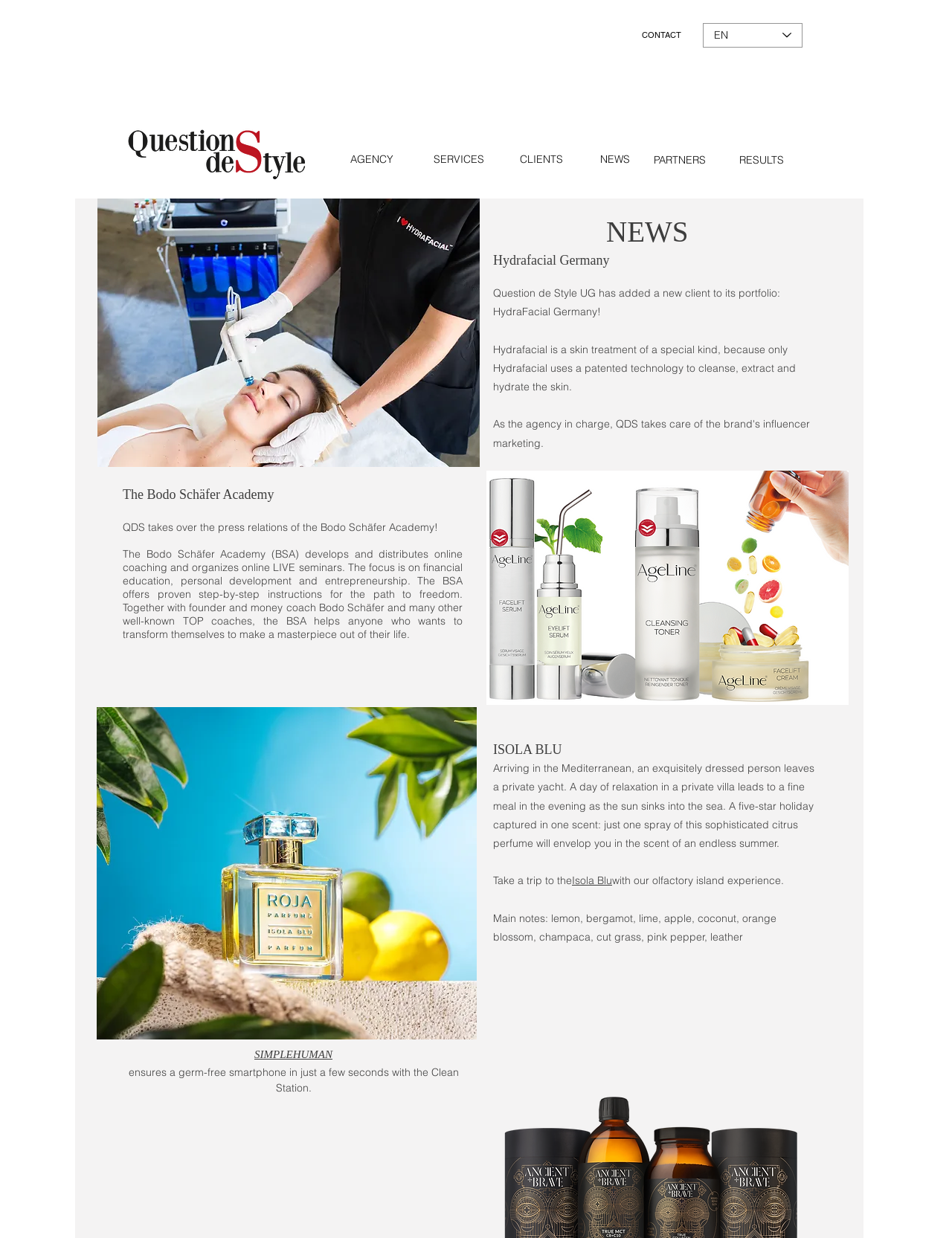Create a detailed narrative of the webpage’s visual and textual elements.

This webpage appears to be a public relations agency's website, with a focus on showcasing their clients and services. At the top of the page, there is a logo and a navigation menu with links to various sections, including "AGENCY", "SERVICES", "CLIENTS", "NEWS", "PARTNERS", and "RESULTS". 

Below the navigation menu, there is a section highlighting the agency's clients, with images and brief descriptions of each client. The clients include the Bodo Schäfer Academy, Hydrafacial Germany, SIMPLEHUMAN, and ISOLA BLU. Each client's section has a heading, a brief description, and sometimes an image.

The Bodo Schäfer Academy section has a heading, a brief description, and a longer paragraph explaining the academy's focus on financial education, personal development, and entrepreneurship. 

The Hydrafacial Germany section has a heading, a brief description, and a paragraph explaining the skin treatment's patented technology.

The SIMPLEHUMAN section has a heading and a brief description of the Clean Station, which ensures a germ-free smartphone in just a few seconds.

The ISOLA BLU section has a heading, a brief description, and a longer paragraph describing the scent of the perfume, with a focus on the Mediterranean and a luxurious holiday experience.

At the bottom of the page, there is a "NEWS" section with a heading, but no content.

Throughout the page, there are multiple links to "CONTACT US" and "CONTACT", which are likely calls to action for visitors to get in touch with the agency. There is also a language selector at the top right corner of the page, allowing visitors to switch between languages.